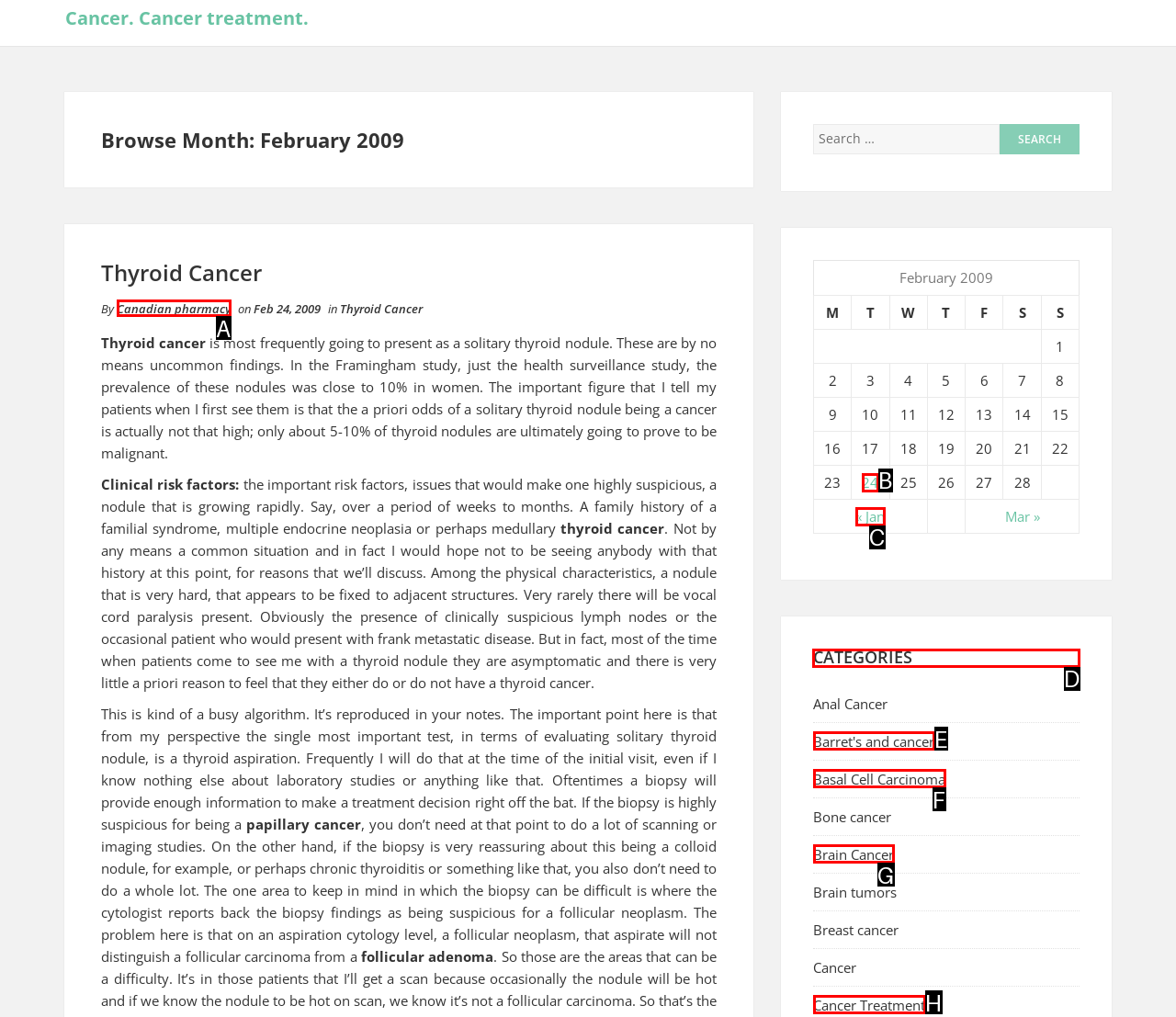Point out the HTML element I should click to achieve the following task: Browse categories Provide the letter of the selected option from the choices.

D